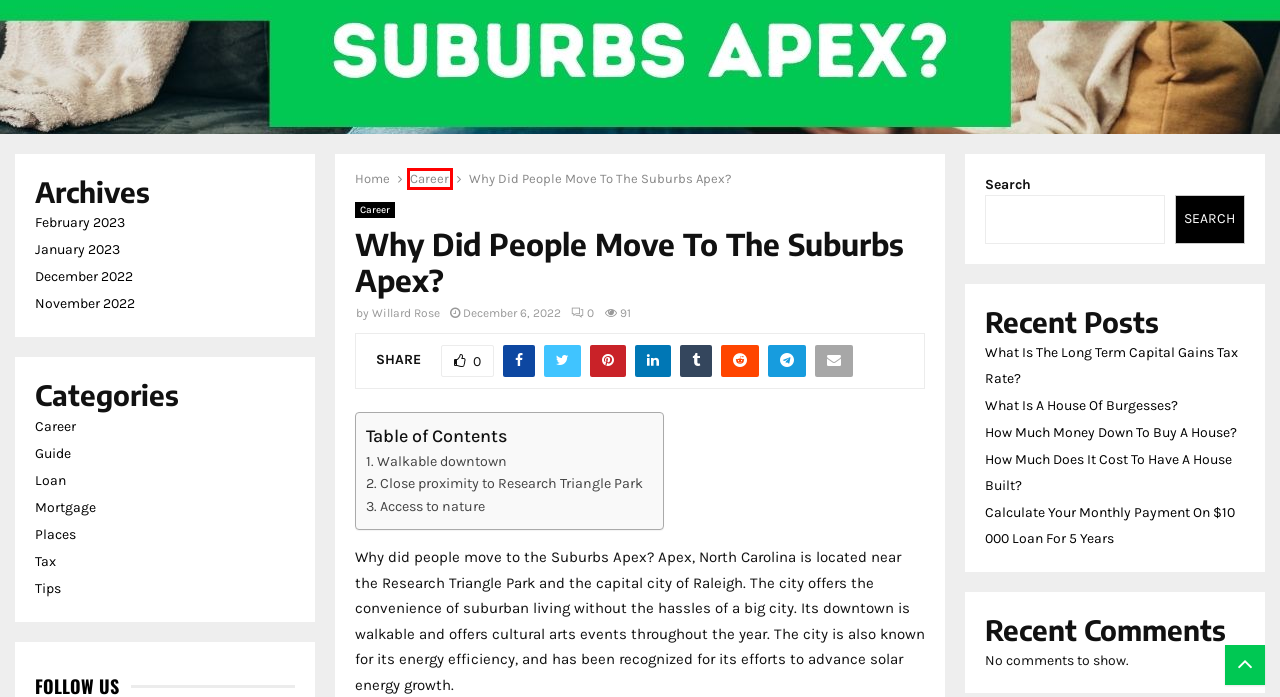Given a screenshot of a webpage with a red rectangle bounding box around a UI element, select the best matching webpage description for the new webpage that appears after clicking the highlighted element. The candidate descriptions are:
A. What Is The Long Term Capital Gains Tax Rate?
B. Loan - RealEstateInform
C. Career - RealEstateInform
D. What Is A House Of Burgesses?
E. Willard Rose - RealEstateInform
F. How Much Does It Cost To Have A House Built?
G. Calculate Your Monthly Payment On $10 000 Loan For 5 Years
H. How Much Money Down To Buy A House?

C